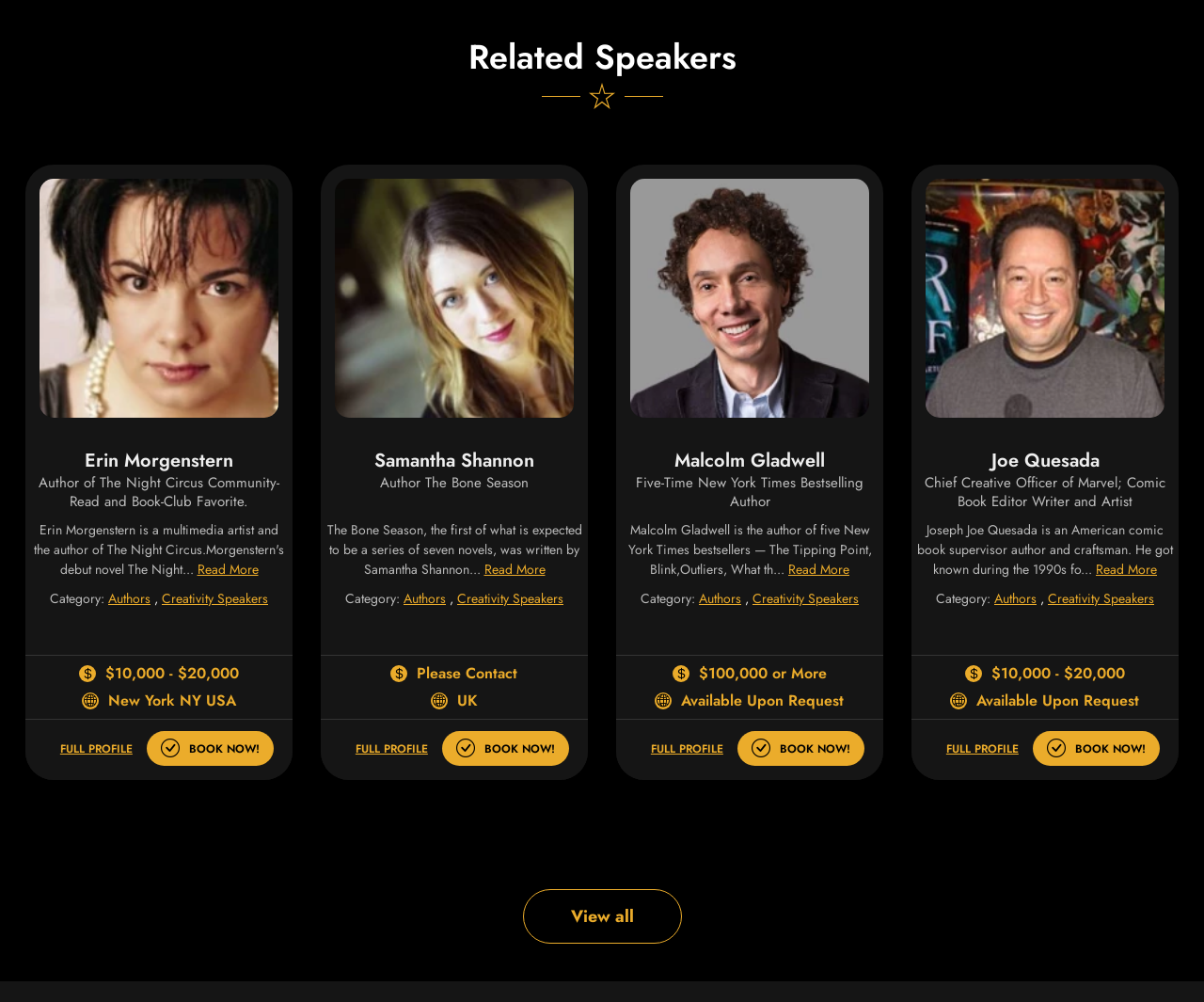Given the element description: "New York NY USA", predict the bounding box coordinates of the UI element it refers to, using four float numbers between 0 and 1, i.e., [left, top, right, bottom].

[0.068, 0.688, 0.196, 0.709]